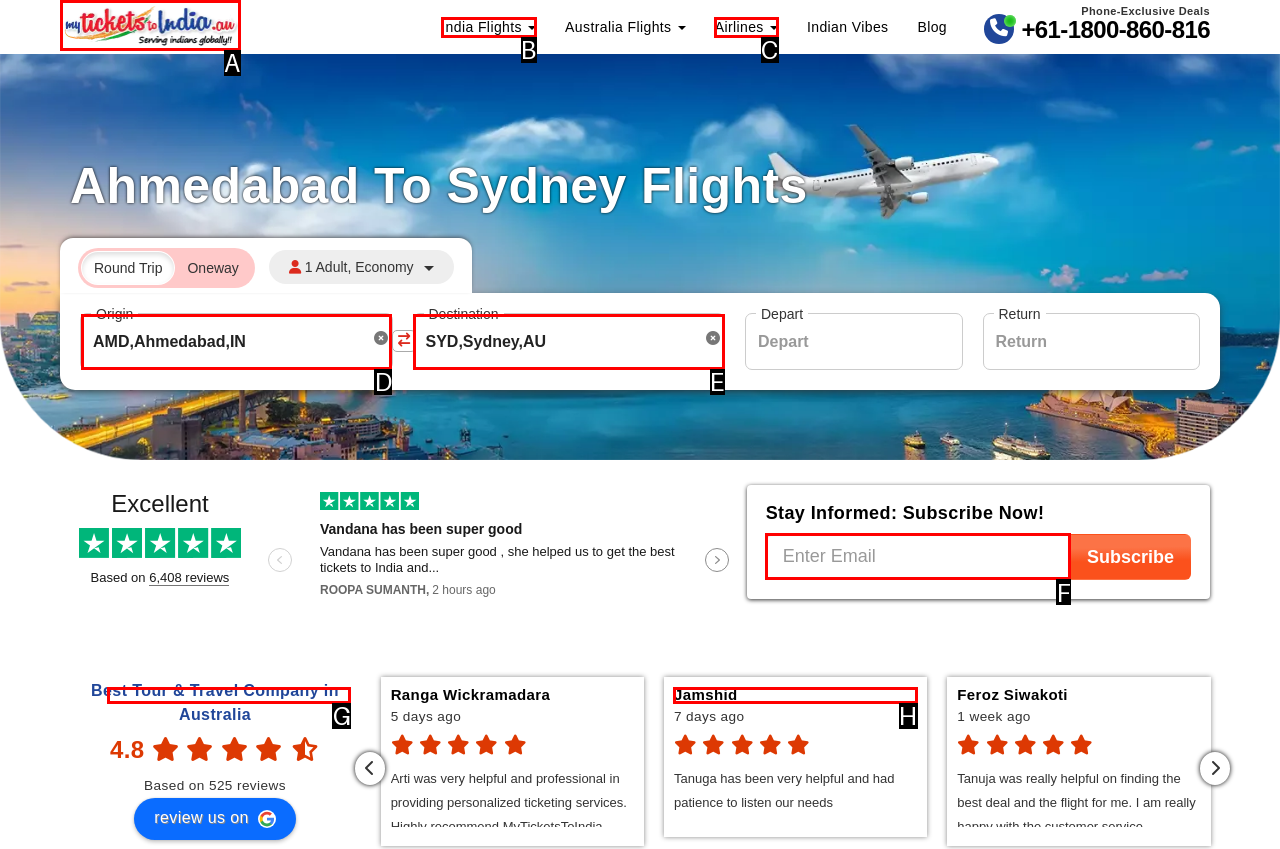What letter corresponds to the UI element described here: parent_node: Imc 2014
Reply with the letter from the options provided.

None